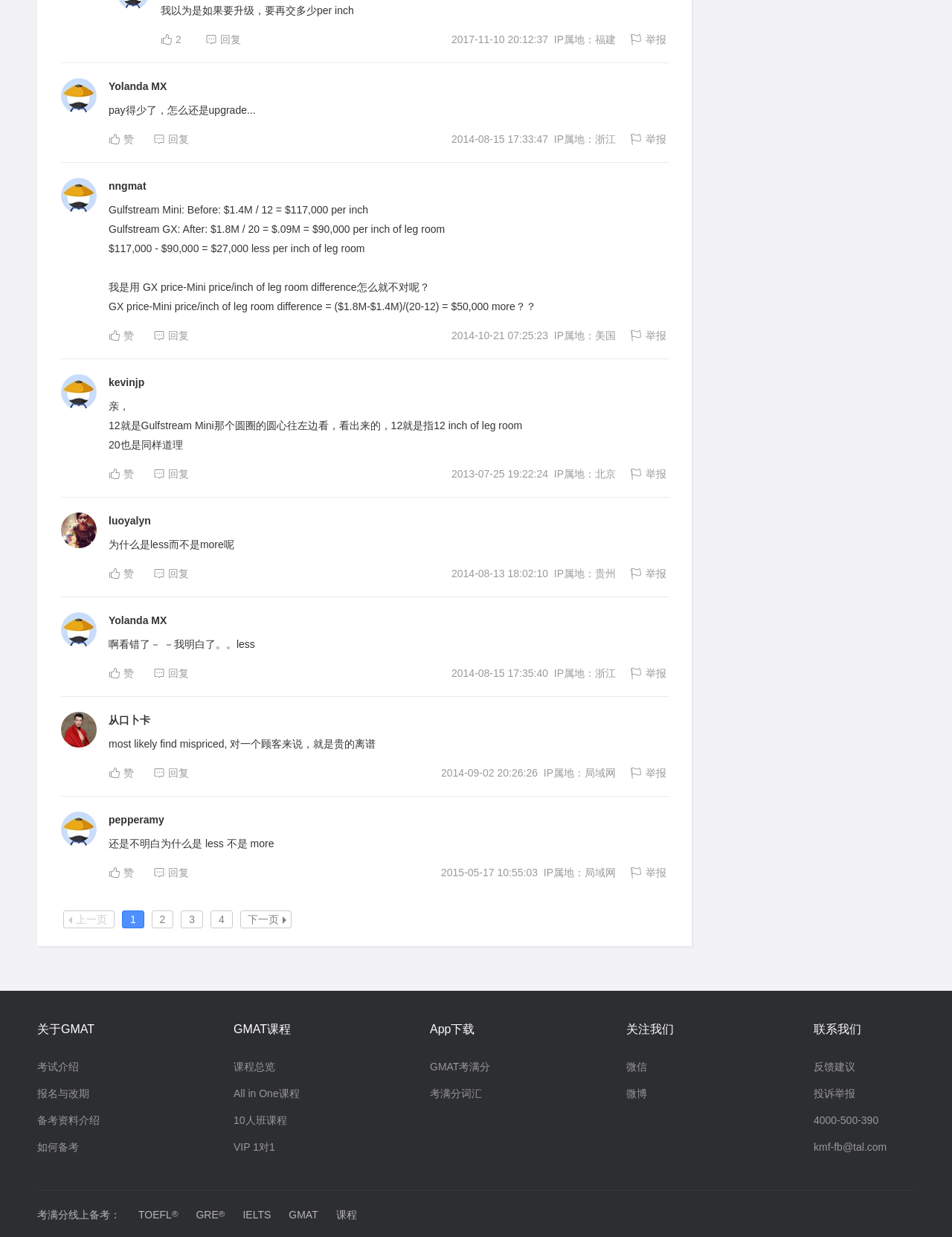How many inches of leg room does Gulfstream GX have?
Please look at the screenshot and answer using one word or phrase.

20